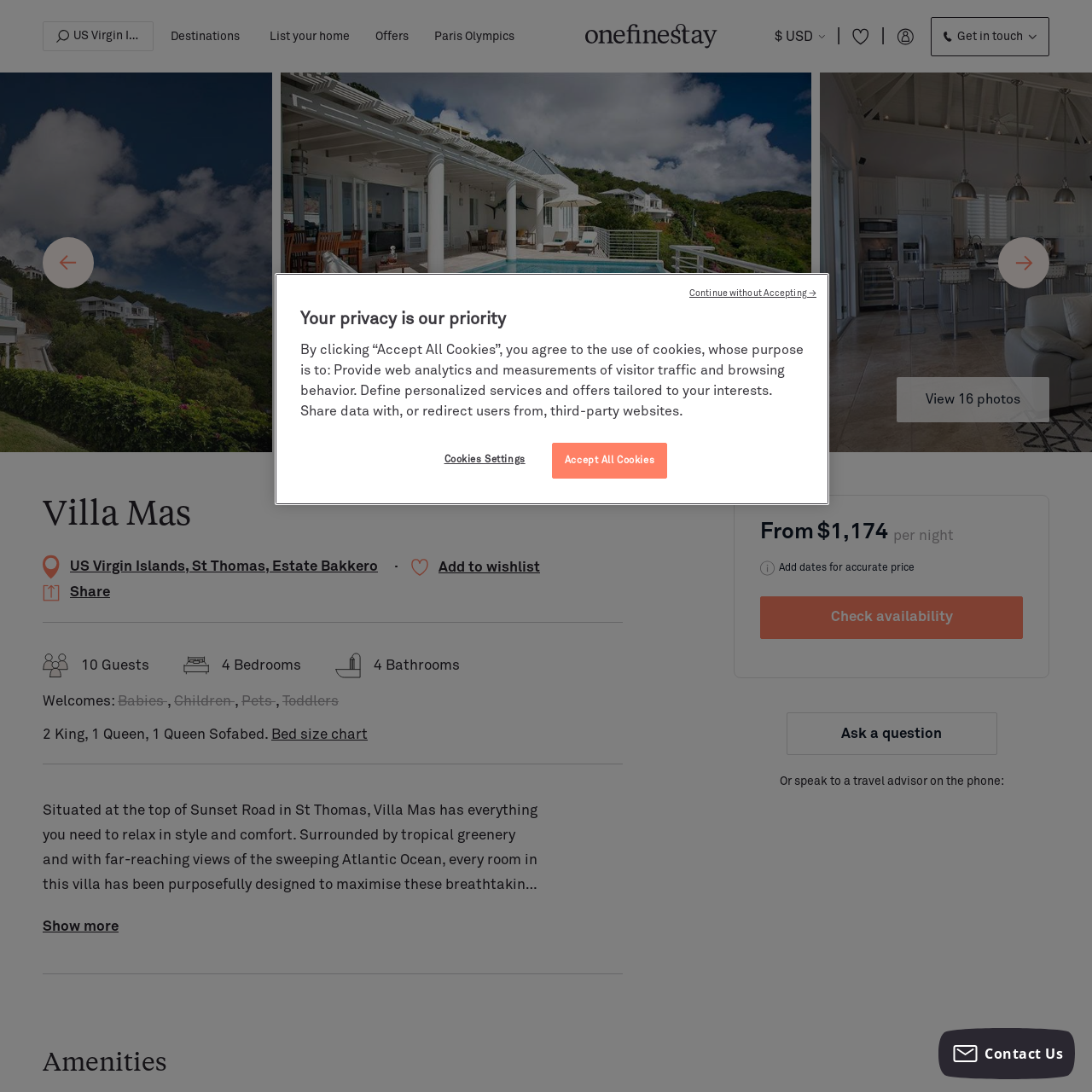View the image surrounded by the red border, Where is the vacation rental located?
 Answer using a single word or phrase.

US Virgin Islands